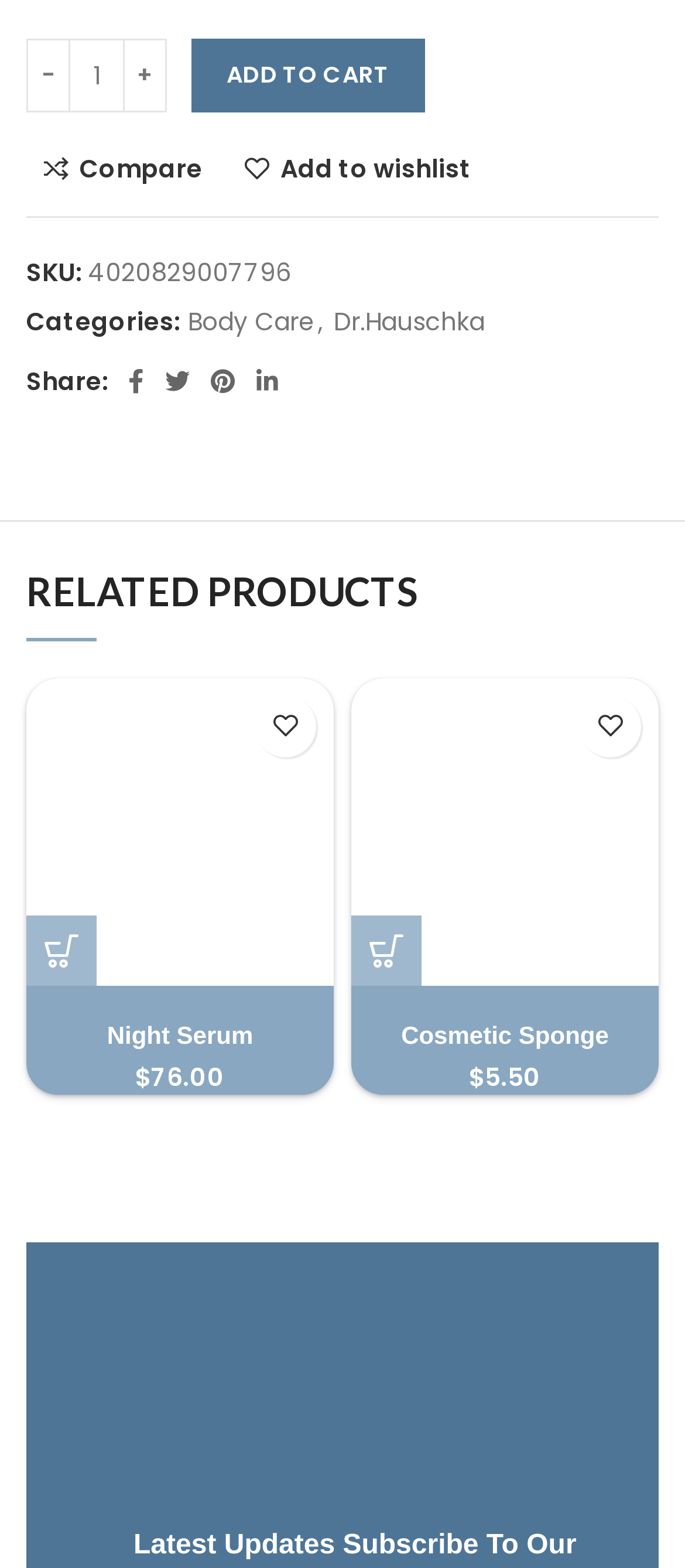Determine the bounding box coordinates of the clickable region to execute the instruction: "Add Night Serum to wishlist". The coordinates should be four float numbers between 0 and 1, denoted as [left, top, right, bottom].

[0.372, 0.444, 0.462, 0.483]